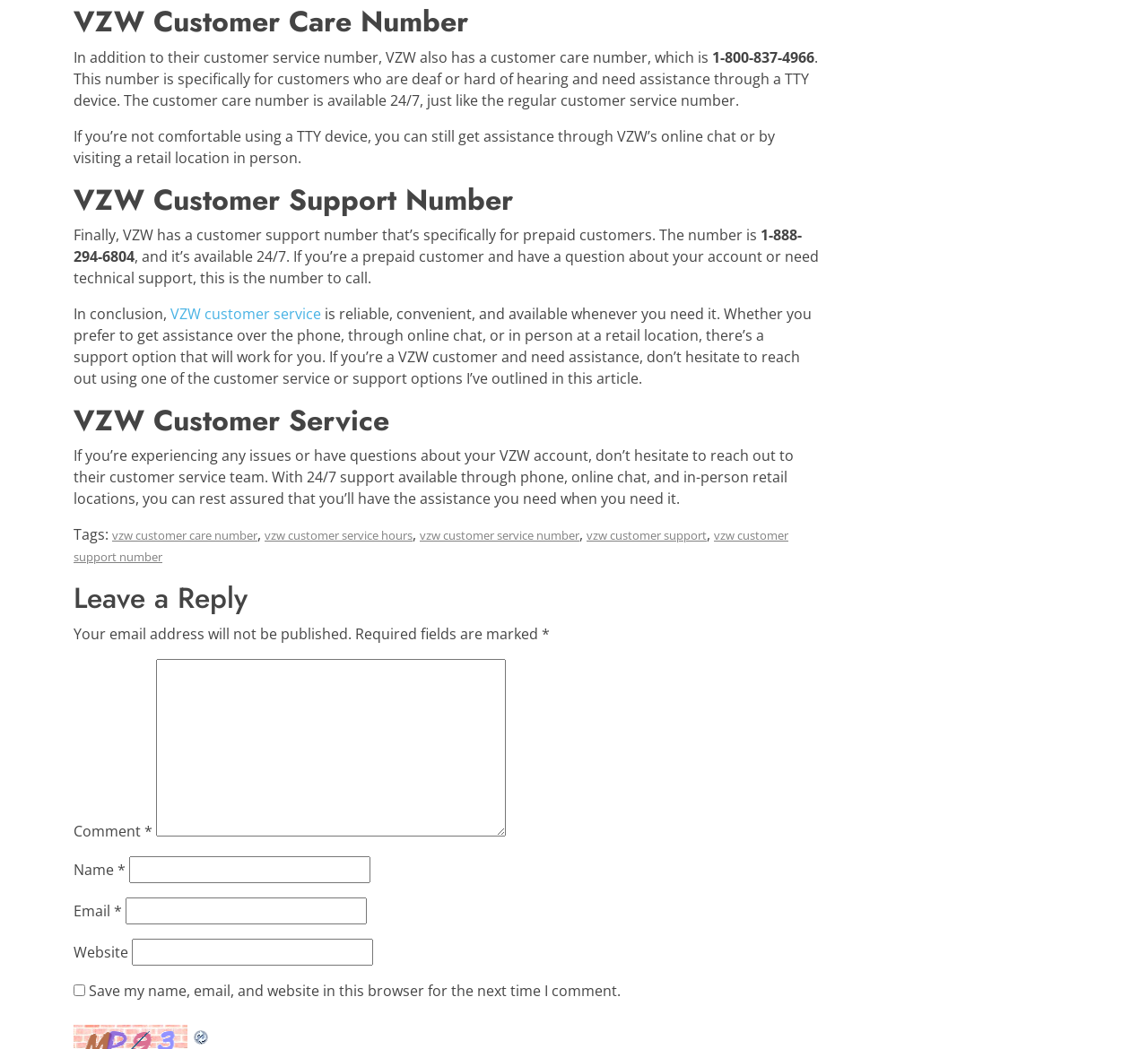Answer the question using only one word or a concise phrase: What is the purpose of the customer care number for VZW customers who are deaf or hard of hearing?

to provide assistance through a TTY device